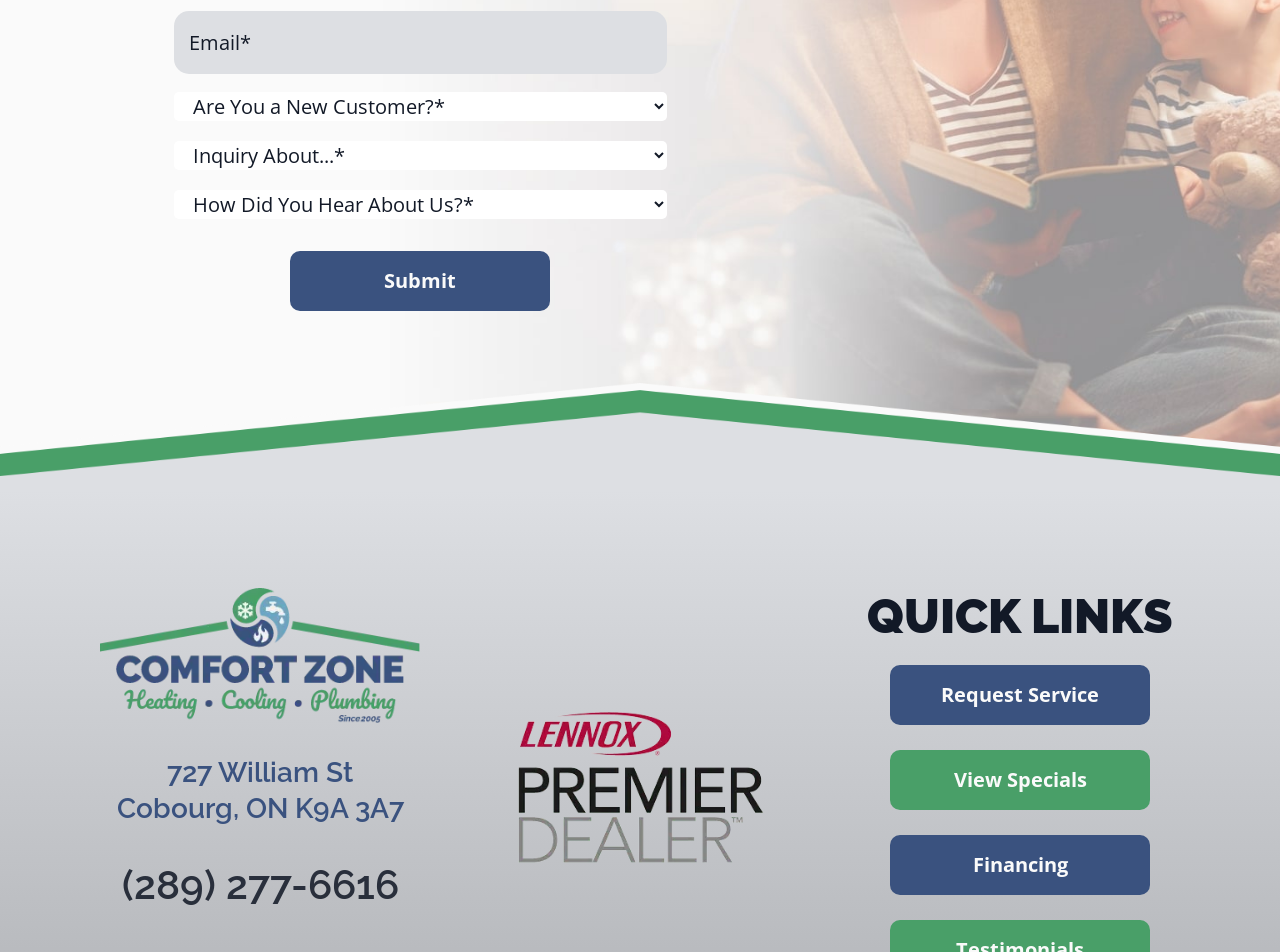Determine the bounding box coordinates of the element that should be clicked to execute the following command: "Request service".

[0.695, 0.699, 0.898, 0.762]